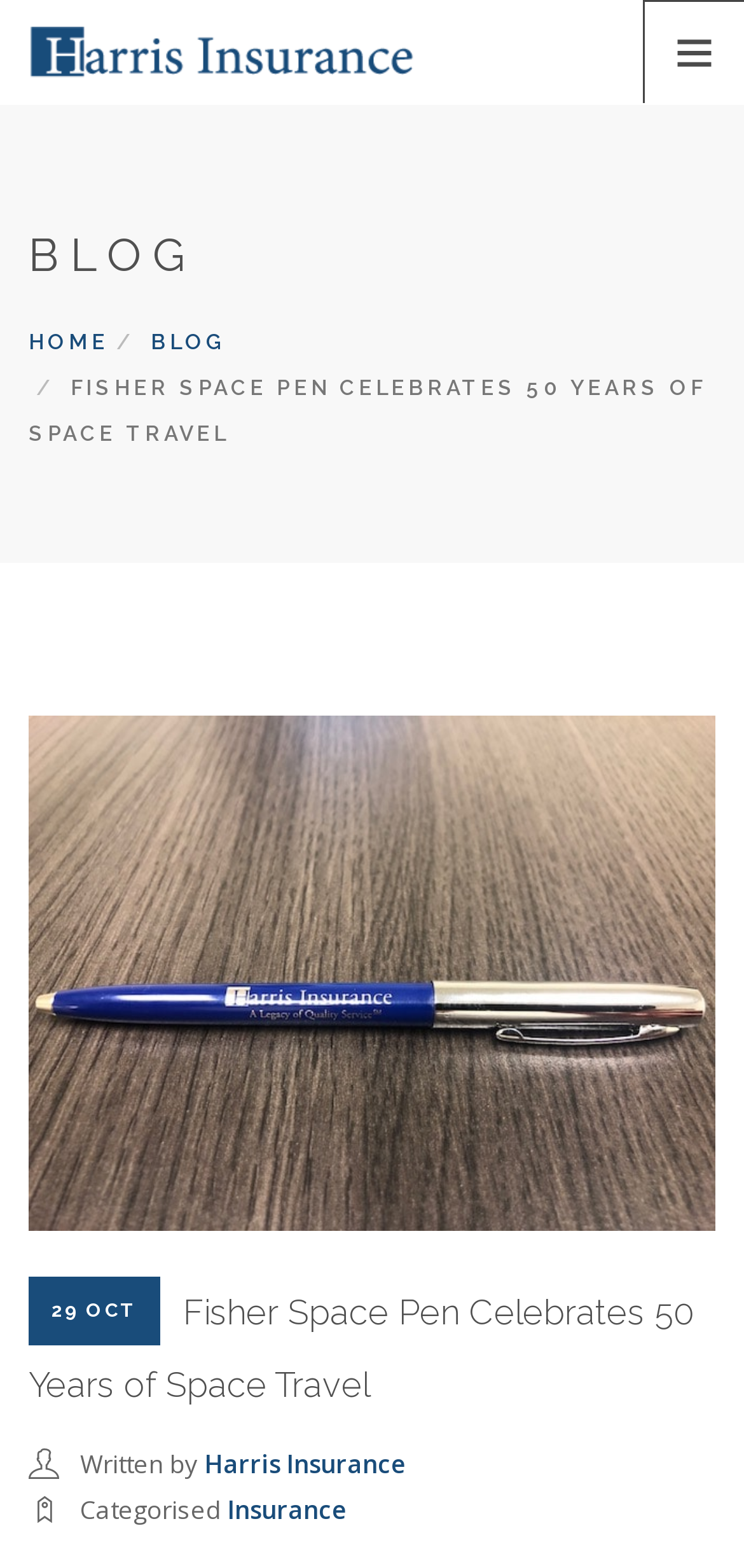What is the category of the latest article?
Look at the image and provide a short answer using one word or a phrase.

Insurance